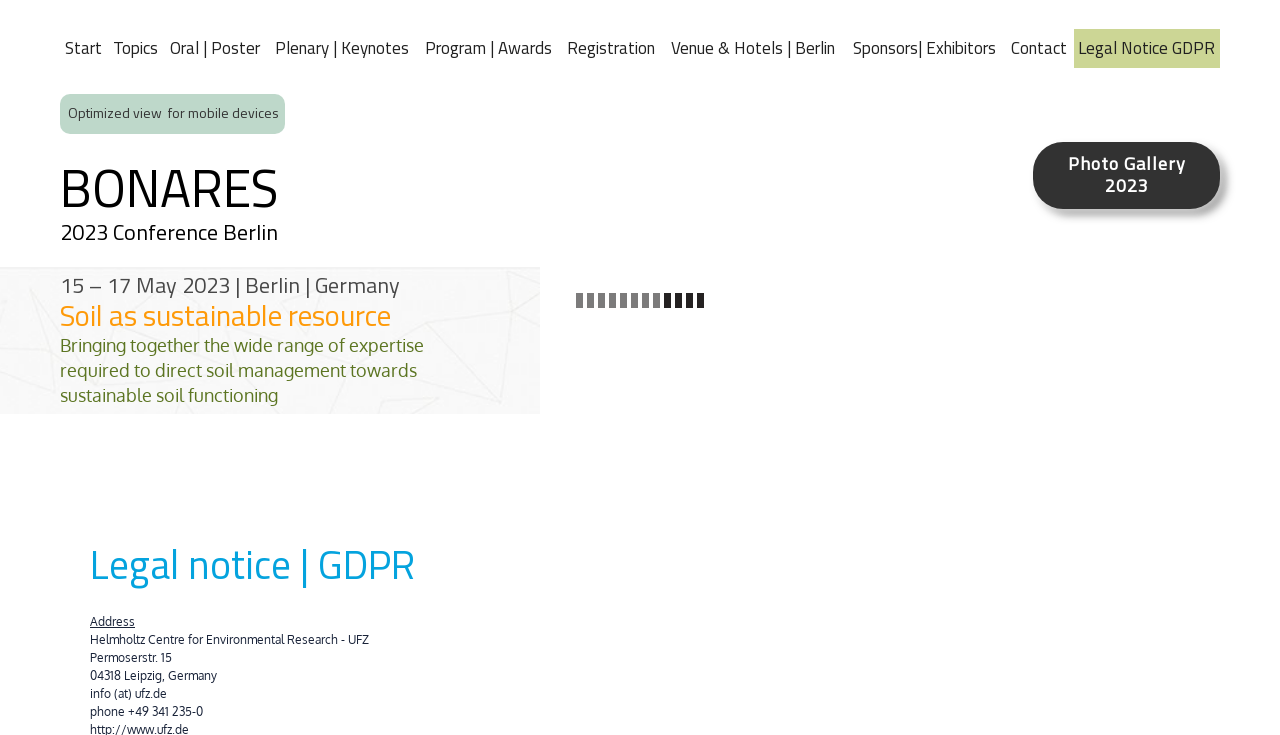What is the name of the conference?
Use the image to answer the question with a single word or phrase.

BONARES